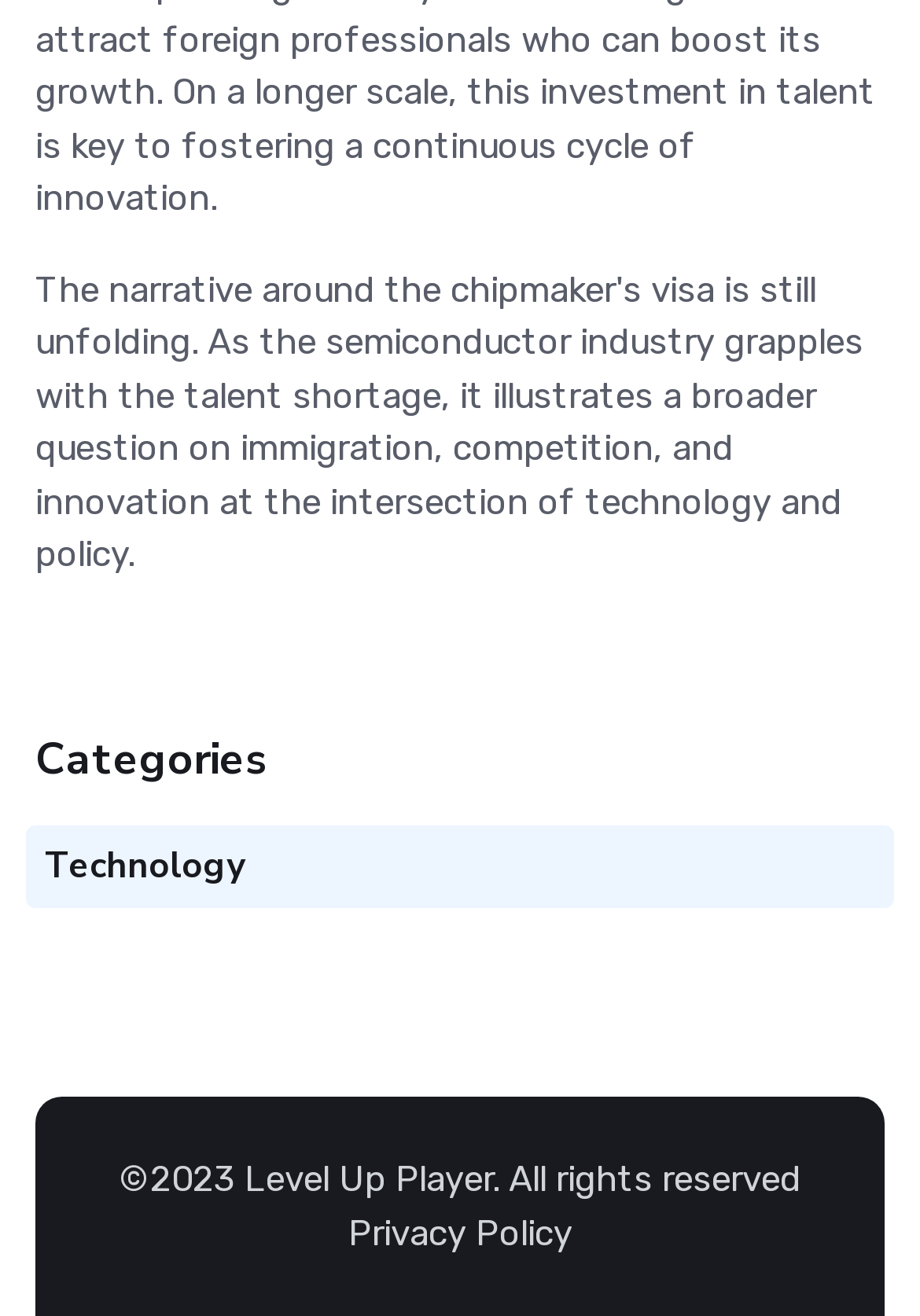Refer to the image and provide an in-depth answer to the question: 
What is the year of the copyright?

The year of the copyright is 2023, which is mentioned in the footer section of the webpage as '©2023' with a bounding box of [0.129, 0.88, 0.265, 0.912].